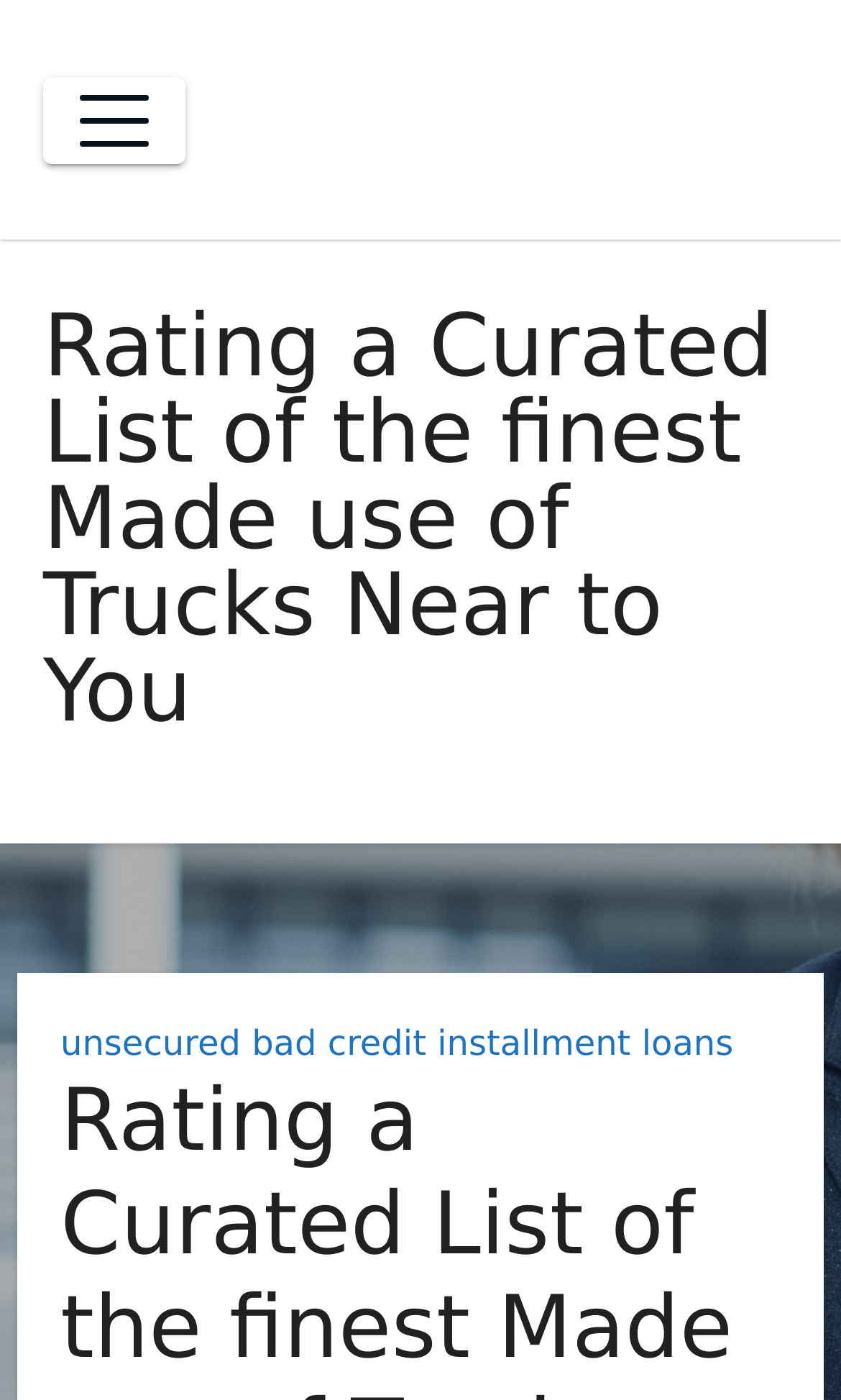Please provide the bounding box coordinate of the region that matches the element description: aria-label="Toggle navigation". Coordinates should be in the format (top-left x, top-left y, bottom-right x, bottom-right y) and all values should be between 0 and 1.

[0.051, 0.055, 0.221, 0.117]